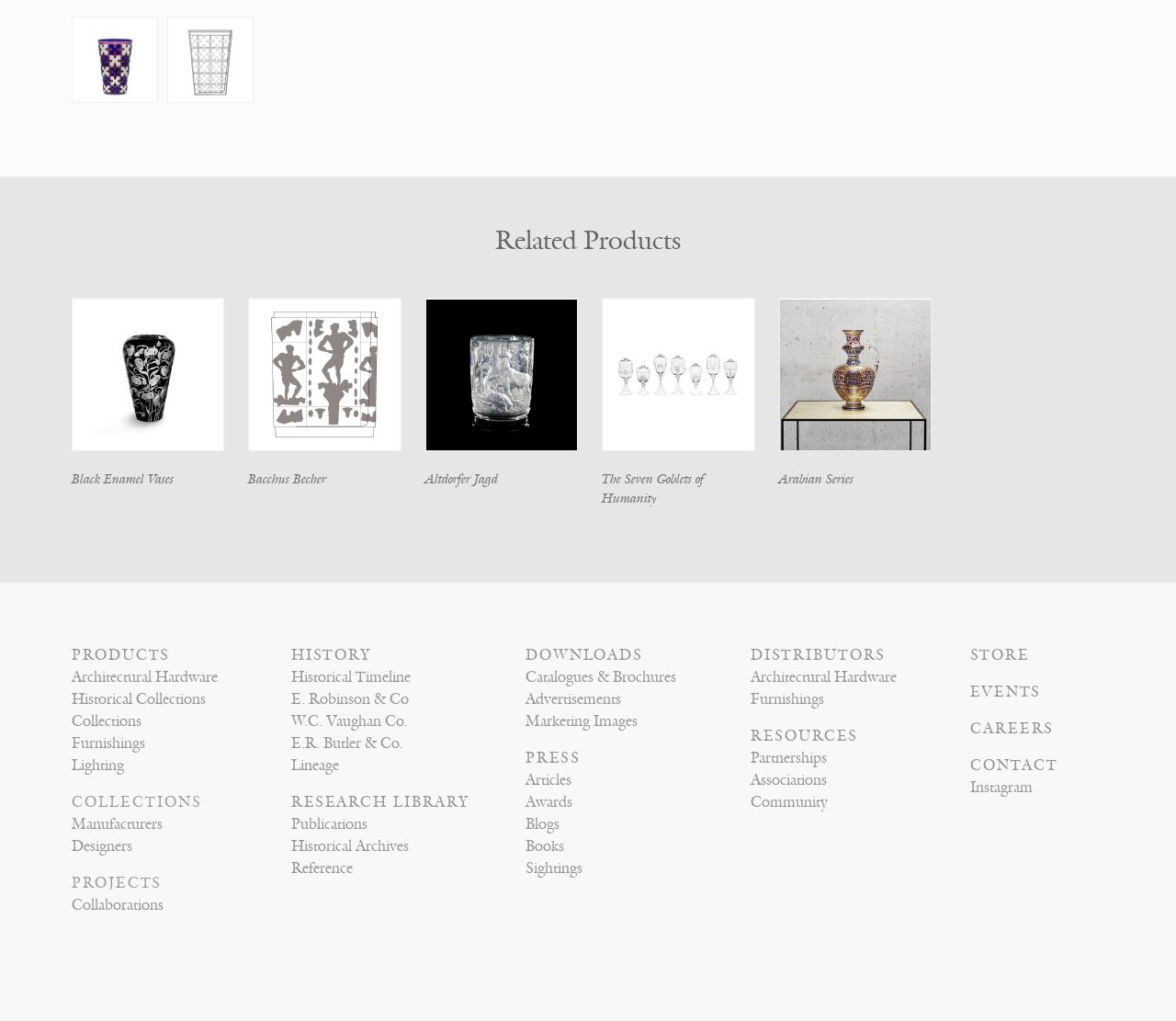Pinpoint the bounding box coordinates of the clickable element needed to complete the instruction: "Learn about Historical Collections". The coordinates should be provided as four float numbers between 0 and 1: [left, top, right, bottom].

[0.061, 0.676, 0.175, 0.694]